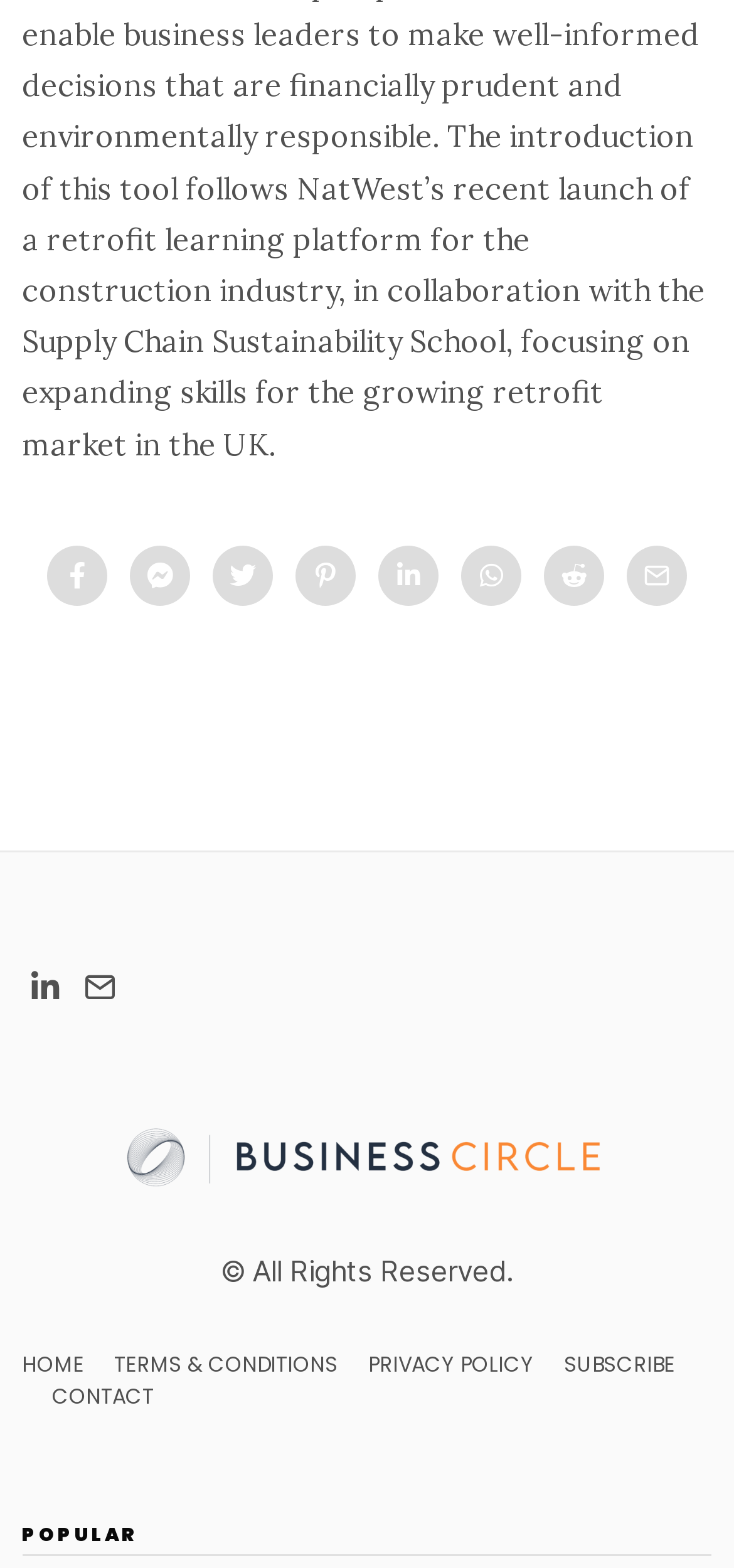Please specify the bounding box coordinates of the region to click in order to perform the following instruction: "click the HOME link".

[0.03, 0.861, 0.115, 0.88]